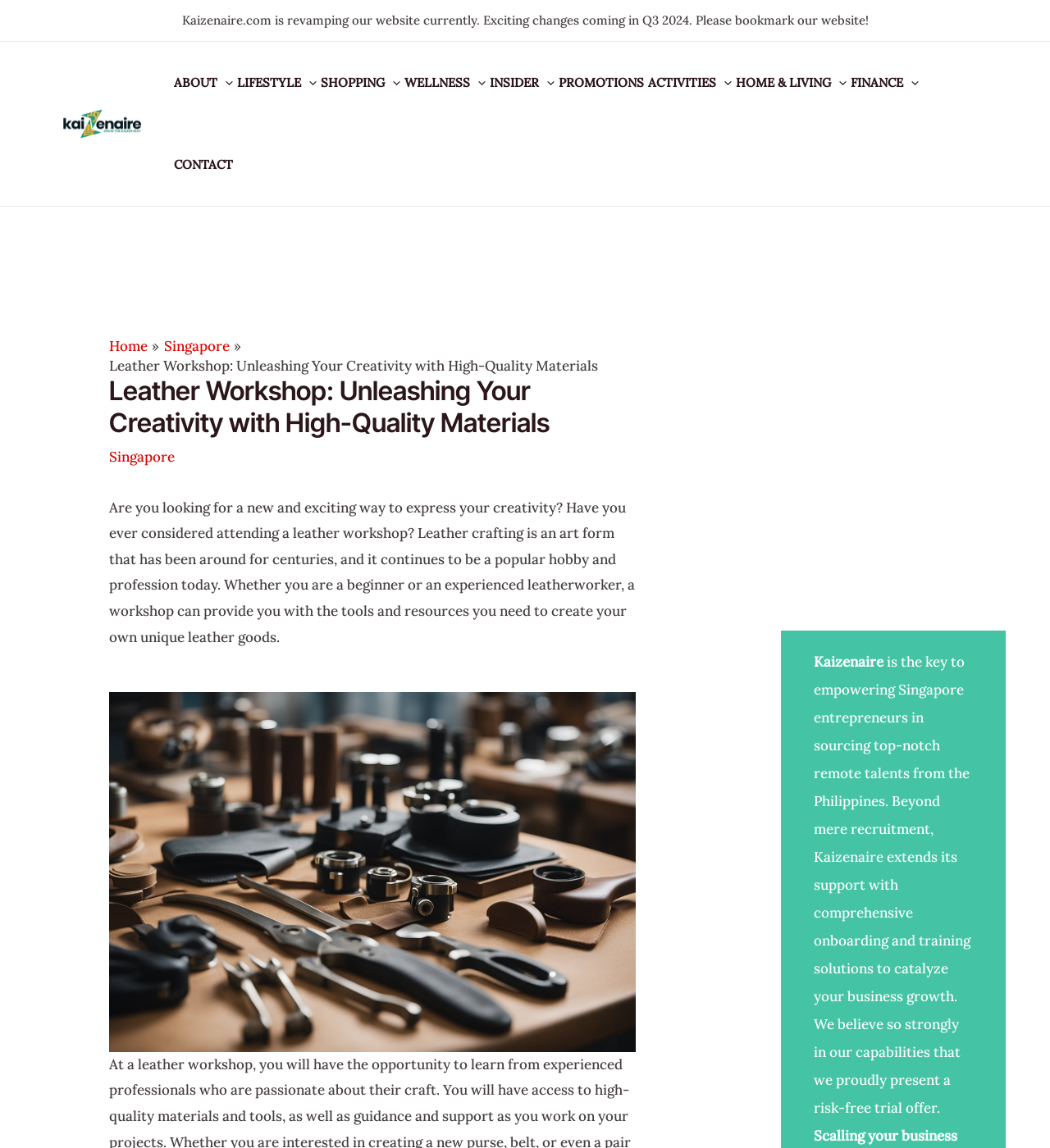Carefully examine the image and provide an in-depth answer to the question: How many menu toggles are in the primary menu?

By examining the navigation element 'Site Navigation: Primary Menu', I found 5 menu toggles: 'ABOUT', 'LIFESTYLE', 'SHOPPING', 'WELLNESS', and 'ACTIVITIES'.